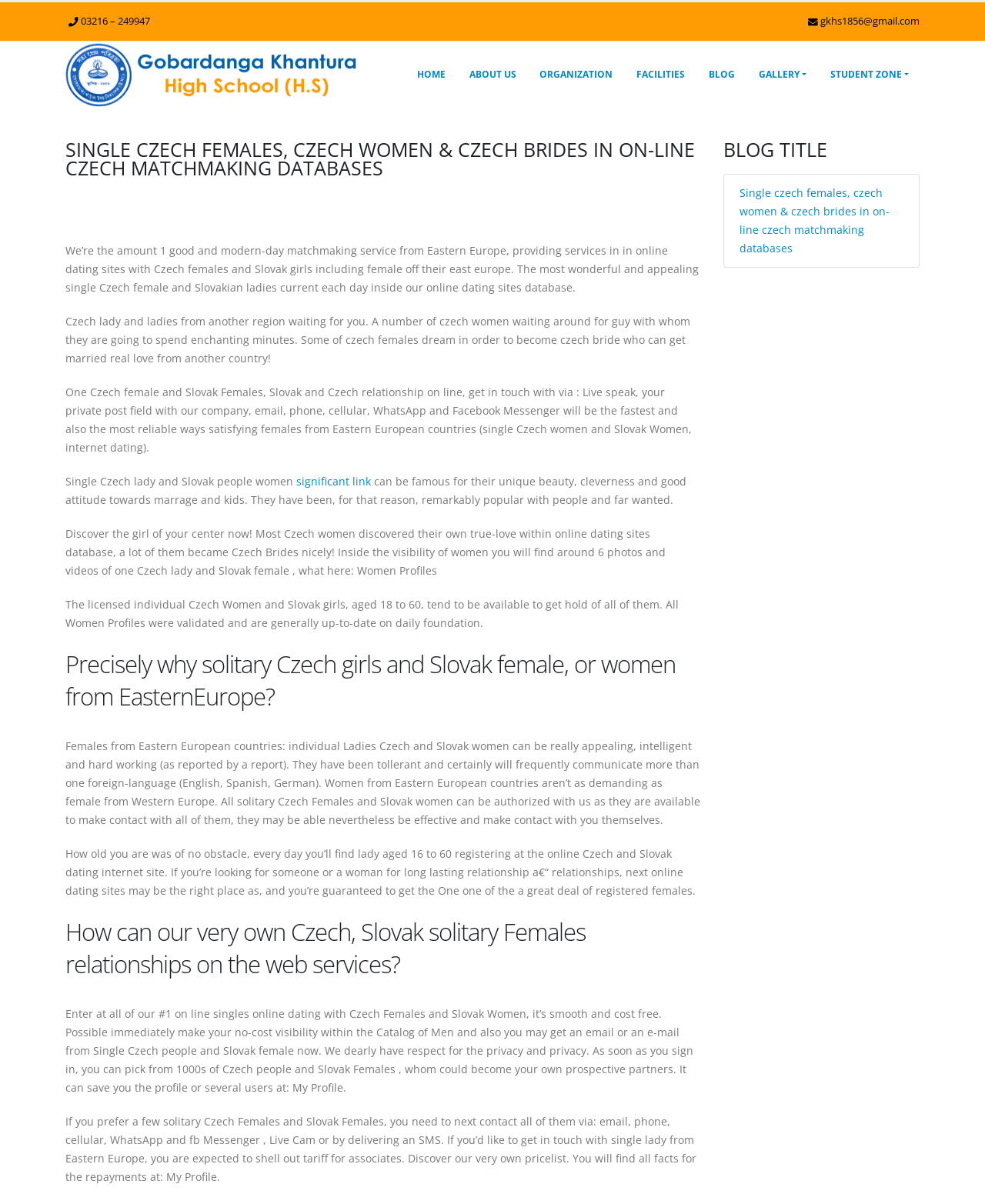How many photos and videos can be found in a woman's profile?
Using the visual information, answer the question in a single word or phrase.

Around 6